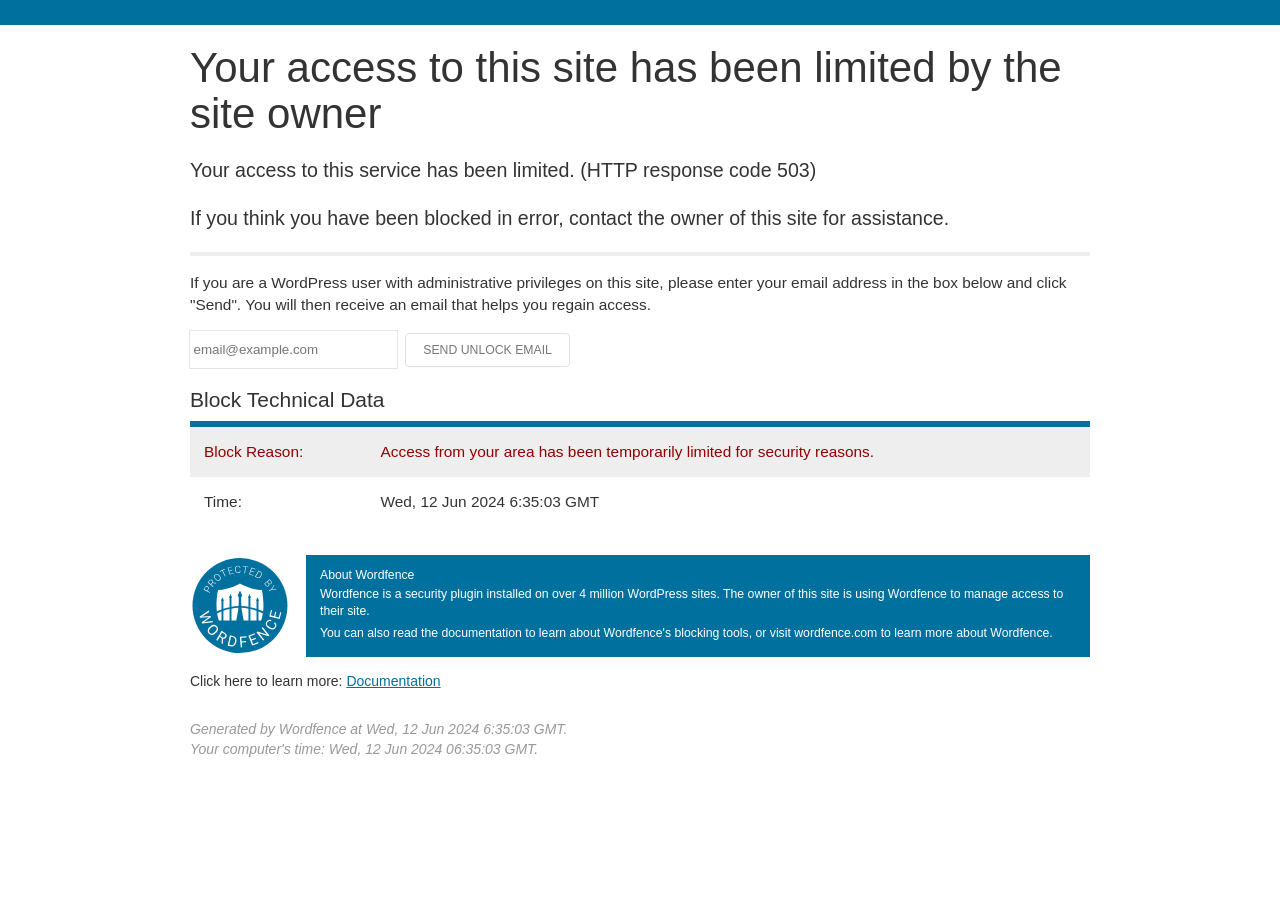What is the time when the site access was limited?
Using the image, respond with a single word or phrase.

Wed, 12 Jun 2024 6:35:03 GMT